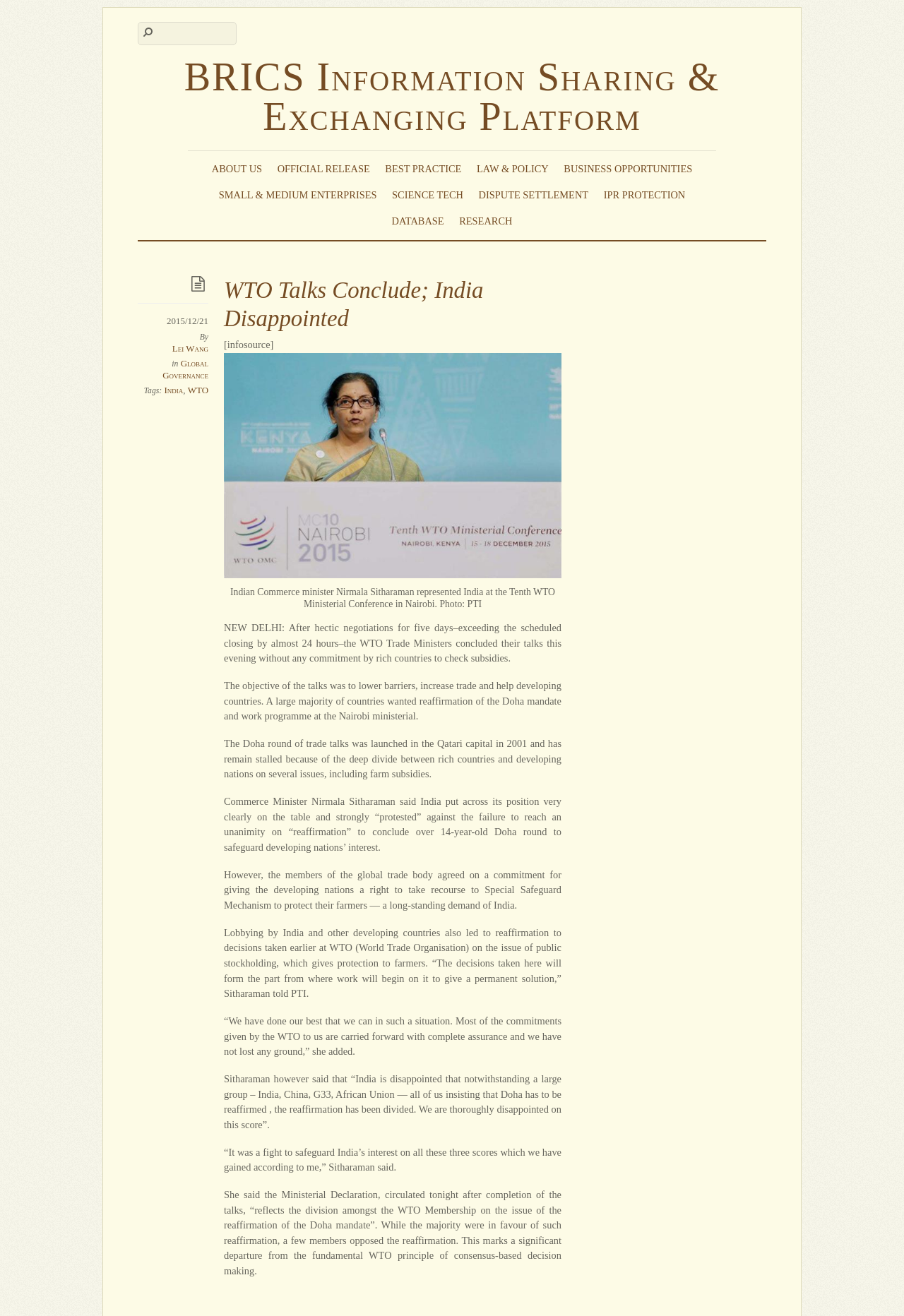Identify the bounding box coordinates of the section that should be clicked to achieve the task described: "Check the article by Lei Wang".

[0.191, 0.261, 0.23, 0.269]